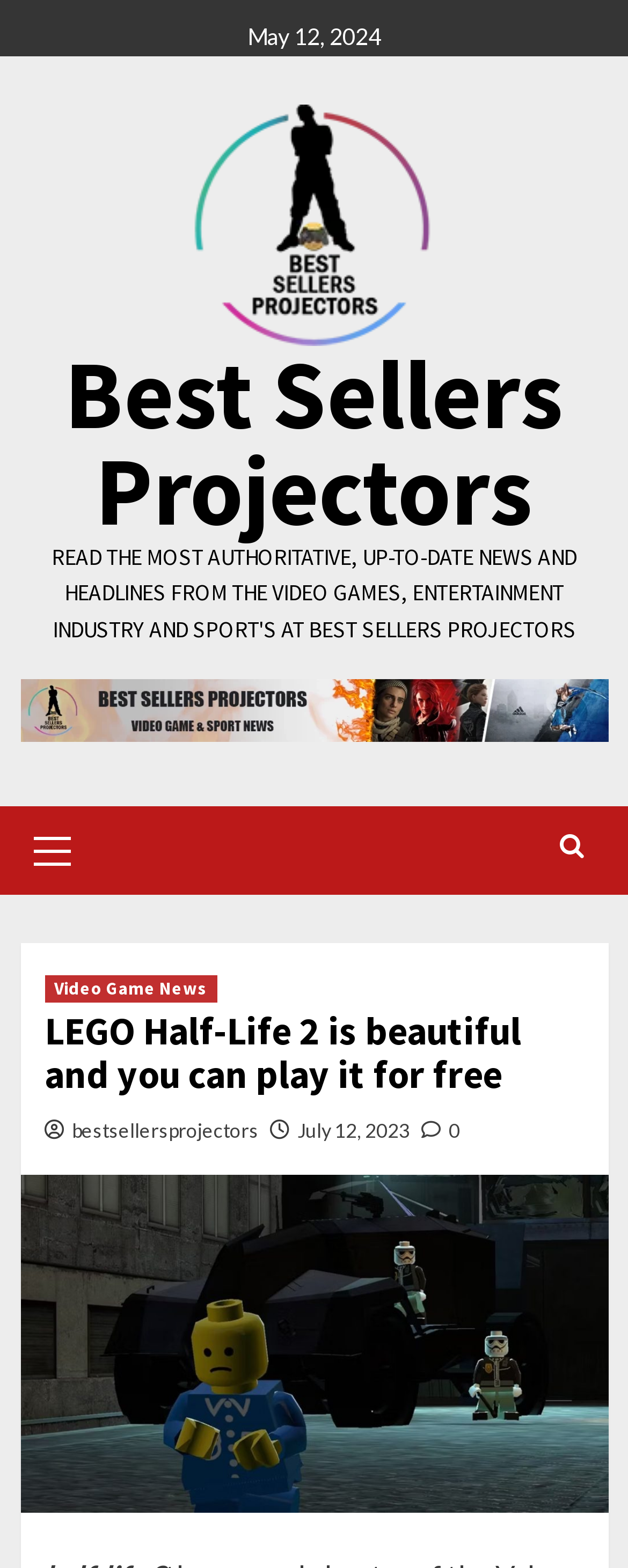Please identify the bounding box coordinates of the element I should click to complete this instruction: 'View the sitemap'. The coordinates should be given as four float numbers between 0 and 1, like this: [left, top, right, bottom].

None